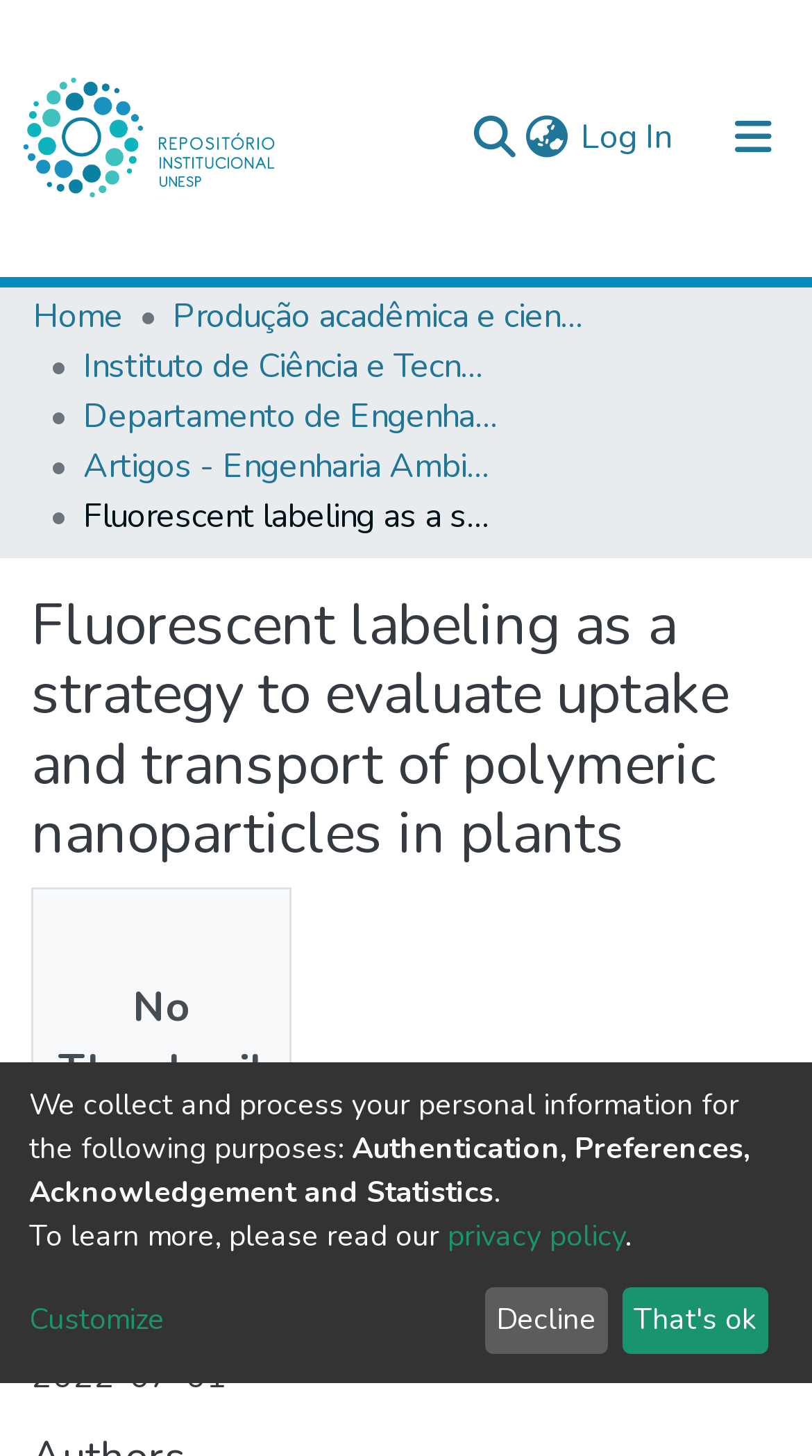Please answer the following question using a single word or phrase: What is the current language of the webpage?

Not specified